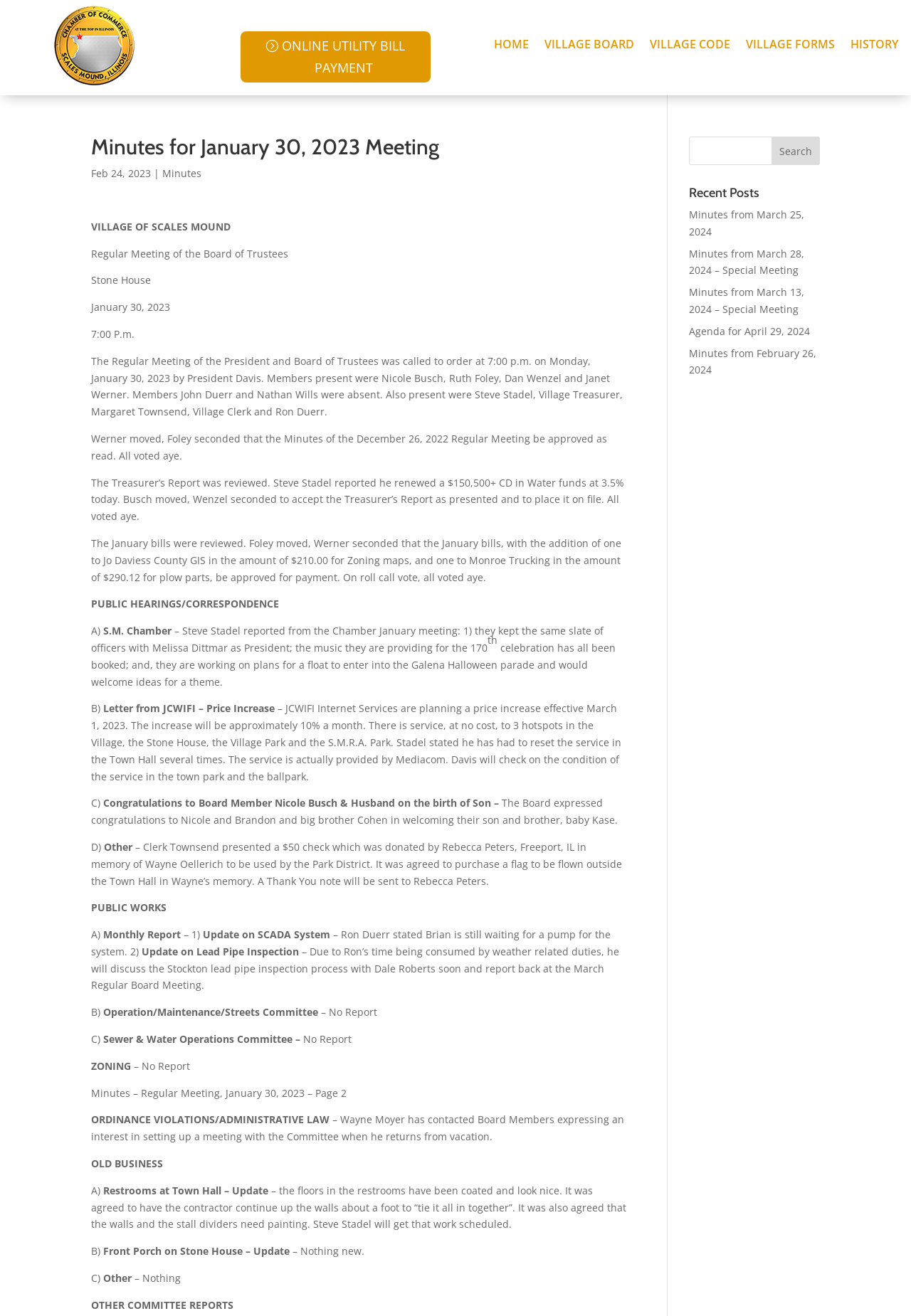Please specify the bounding box coordinates of the element that should be clicked to execute the given instruction: 'Search for online utility bill payment'. Ensure the coordinates are four float numbers between 0 and 1, expressed as [left, top, right, bottom].

[0.264, 0.024, 0.472, 0.063]